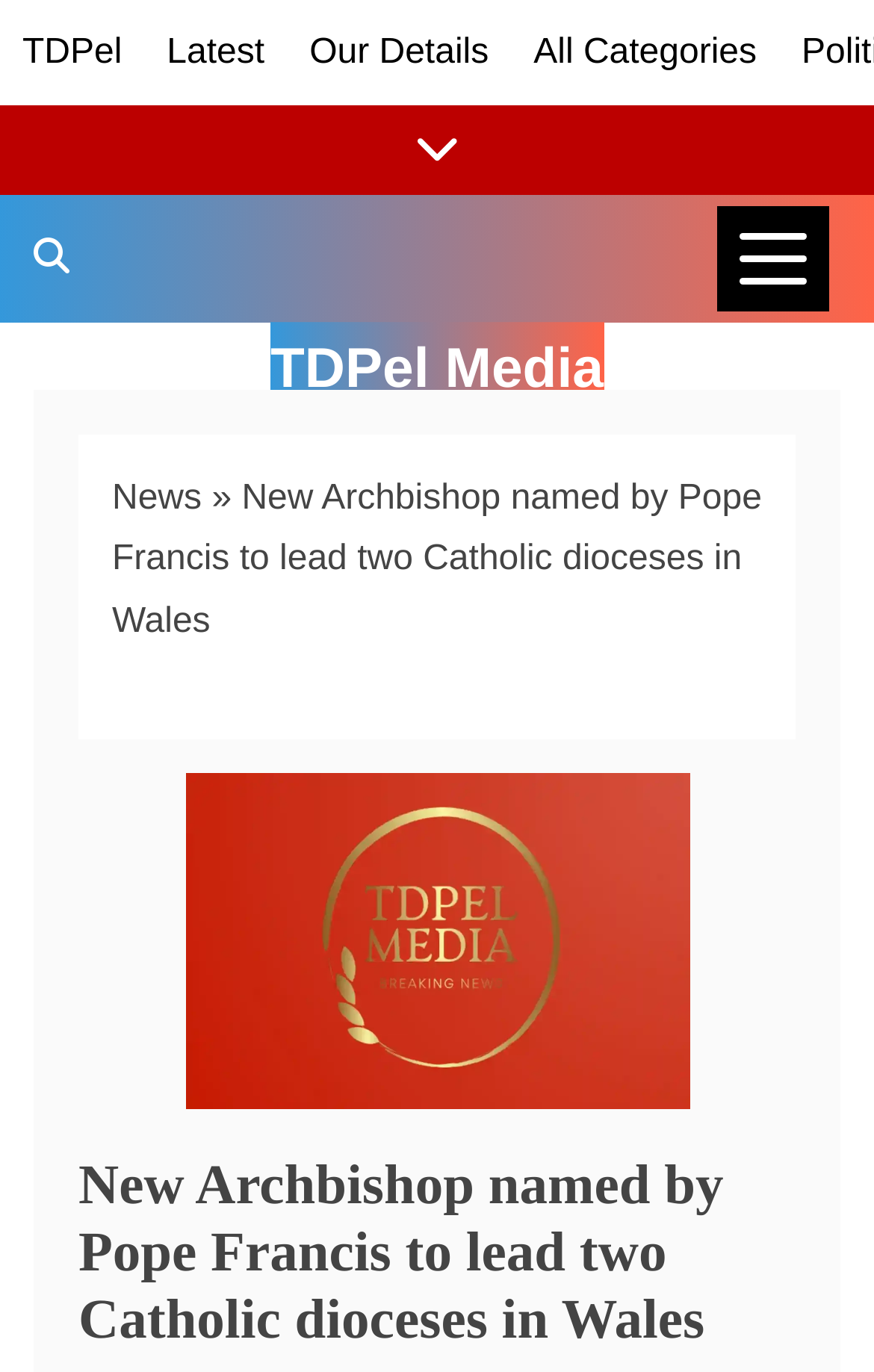Extract the bounding box of the UI element described as: "Our Details".

[0.354, 0.024, 0.559, 0.052]